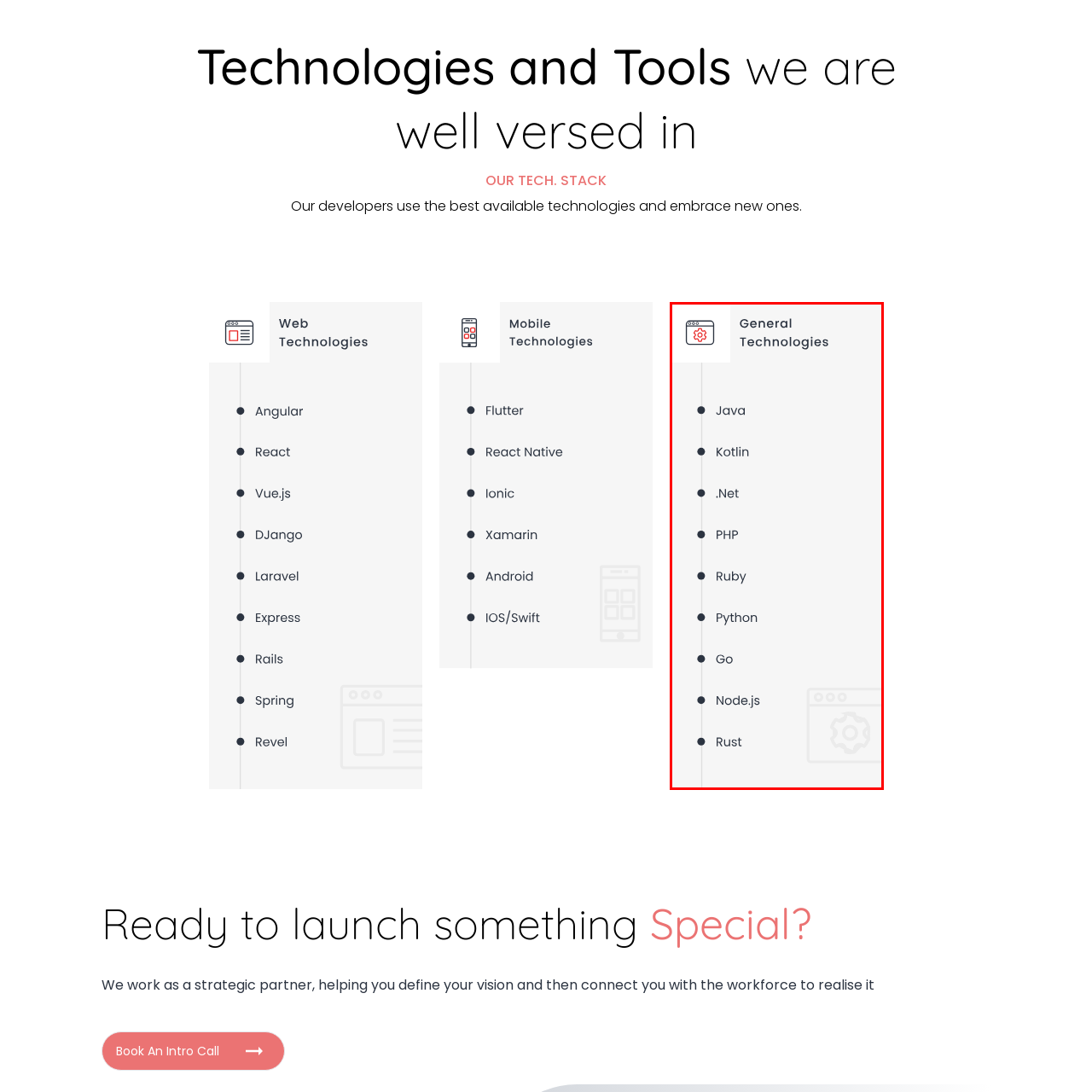Describe extensively the image that is situated inside the red border.

The image titled "General Technologies" showcases a vertical list of programming languages and frameworks that are commonly utilized in software development. The design features a clean, minimalist layout, highlighted by a gear icon at the top, symbolizing technological functionality and innovation. Enumerated below the icon are various programming languages including Java, Kotlin, .NET, PHP, Ruby, Python, Go, Node.js, and Rust. This collection emphasizes the versatility and modernity of technology stacks that developers can leverage in creating robust applications. The overall aesthetic is professional and aligns with a focus on cutting-edge technology solutions.